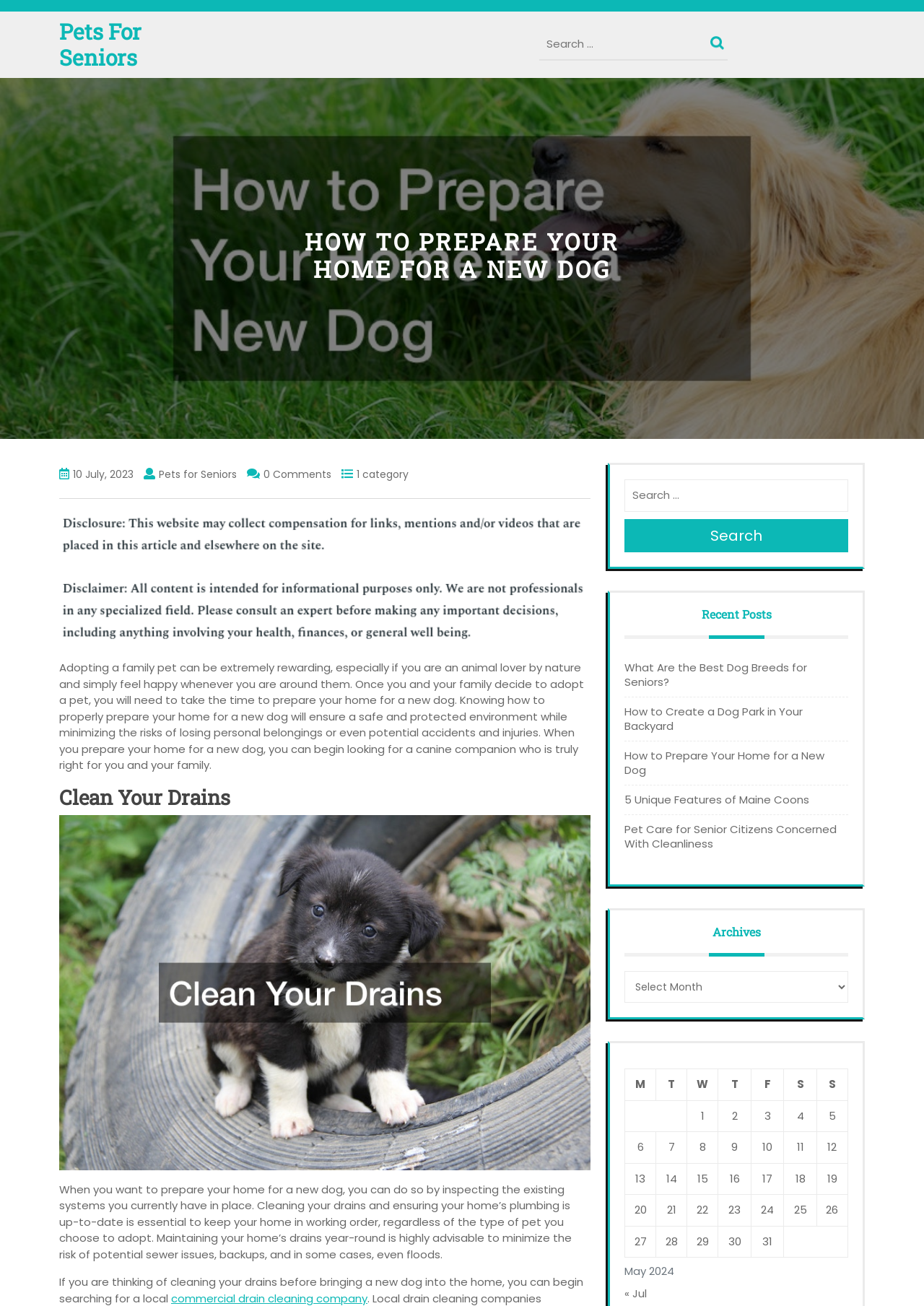Determine the bounding box coordinates for the region that must be clicked to execute the following instruction: "Go to the previous month".

[0.676, 0.984, 0.7, 0.996]